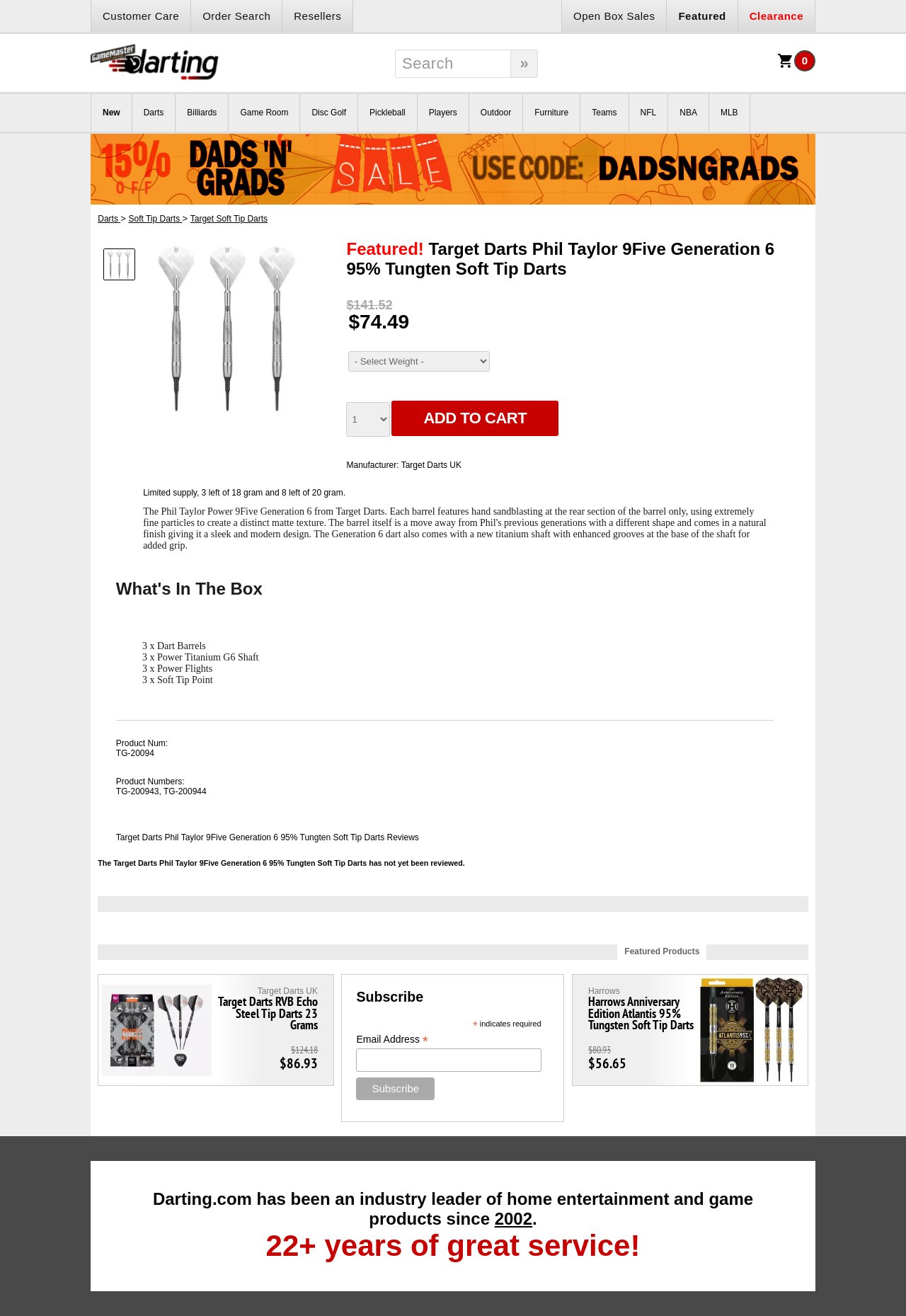How many years has Darting.com been in service?
Using the image, give a concise answer in the form of a single word or short phrase.

22+ years